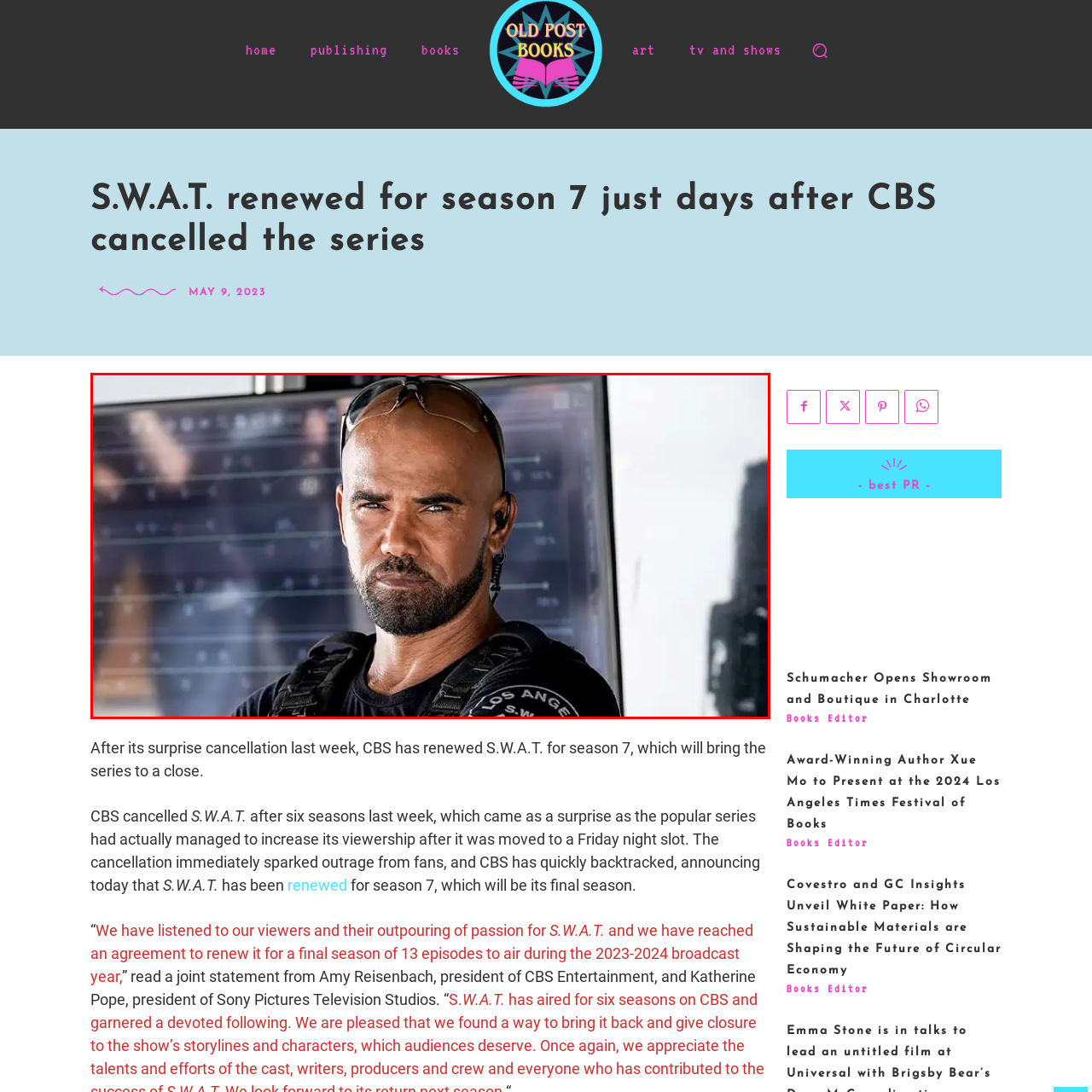Why is the article discussing the TV series 'S.W.A.T.'?
Observe the image within the red bounding box and respond to the question with a detailed answer, relying on the image for information.

The article is discussing the TV series 'S.W.A.T.' because it has been renewed for its seventh season, which is a significant event for the show and its fans, especially after its unexpected cancellation.